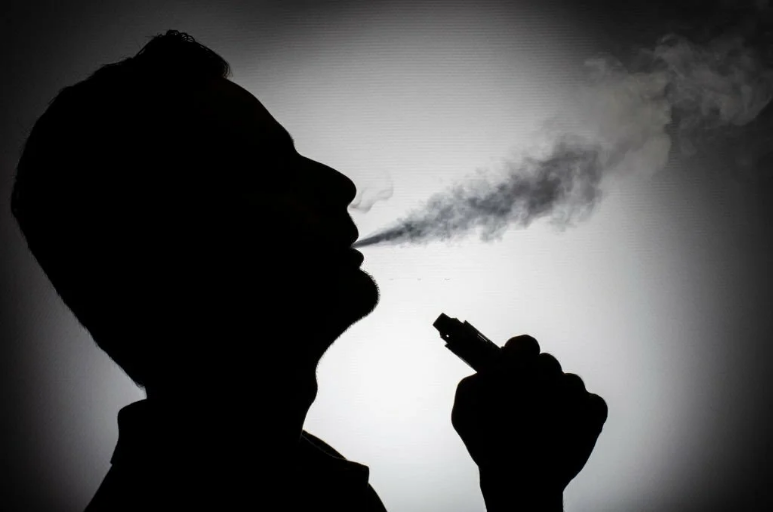Describe all the important aspects and features visible in the image.

In this striking silhouette, a figure is captured exhaling vapor from a vaping device, creating a plume of smoke that contrasts vividly against a bright, diffuse background. The composition uses backlighting to emphasize the profile of the person, highlighting the contours of their face and the act of vaping. This image represents a modern lifestyle choice, often associated with relaxation or social settings, reflecting the growing popularity of vaping in contemporary culture. The visual impact of the smoke merging with light offers a dramatic aesthetic, inviting contemplation about the intersection of technology, health, and personal expression in today's world.